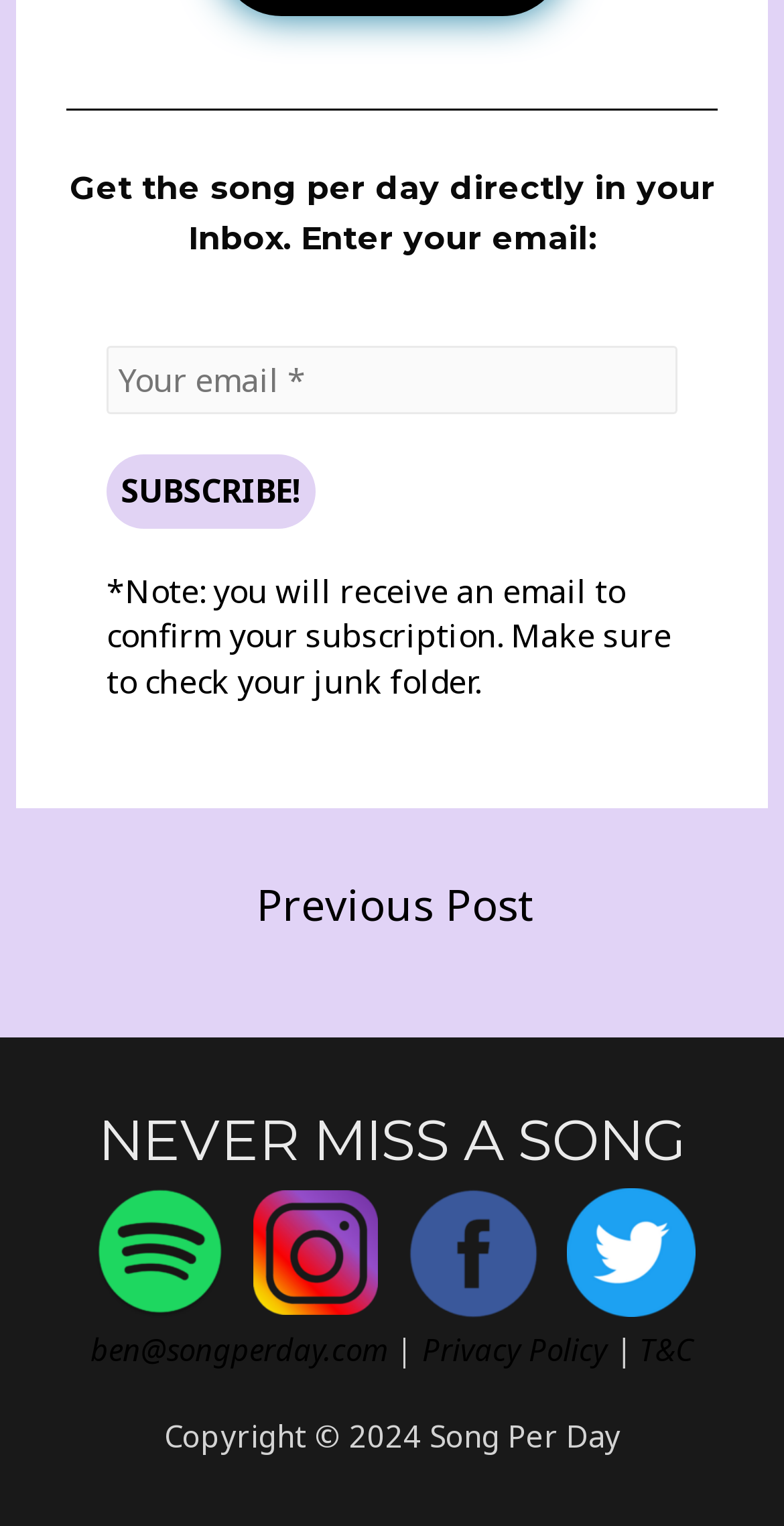What is the purpose of the email input field?
Give a detailed explanation using the information visible in the image.

The email input field is required to subscribe to the song per day service, as indicated by the label 'Your email *' and the button 'Subscribe!' next to it.